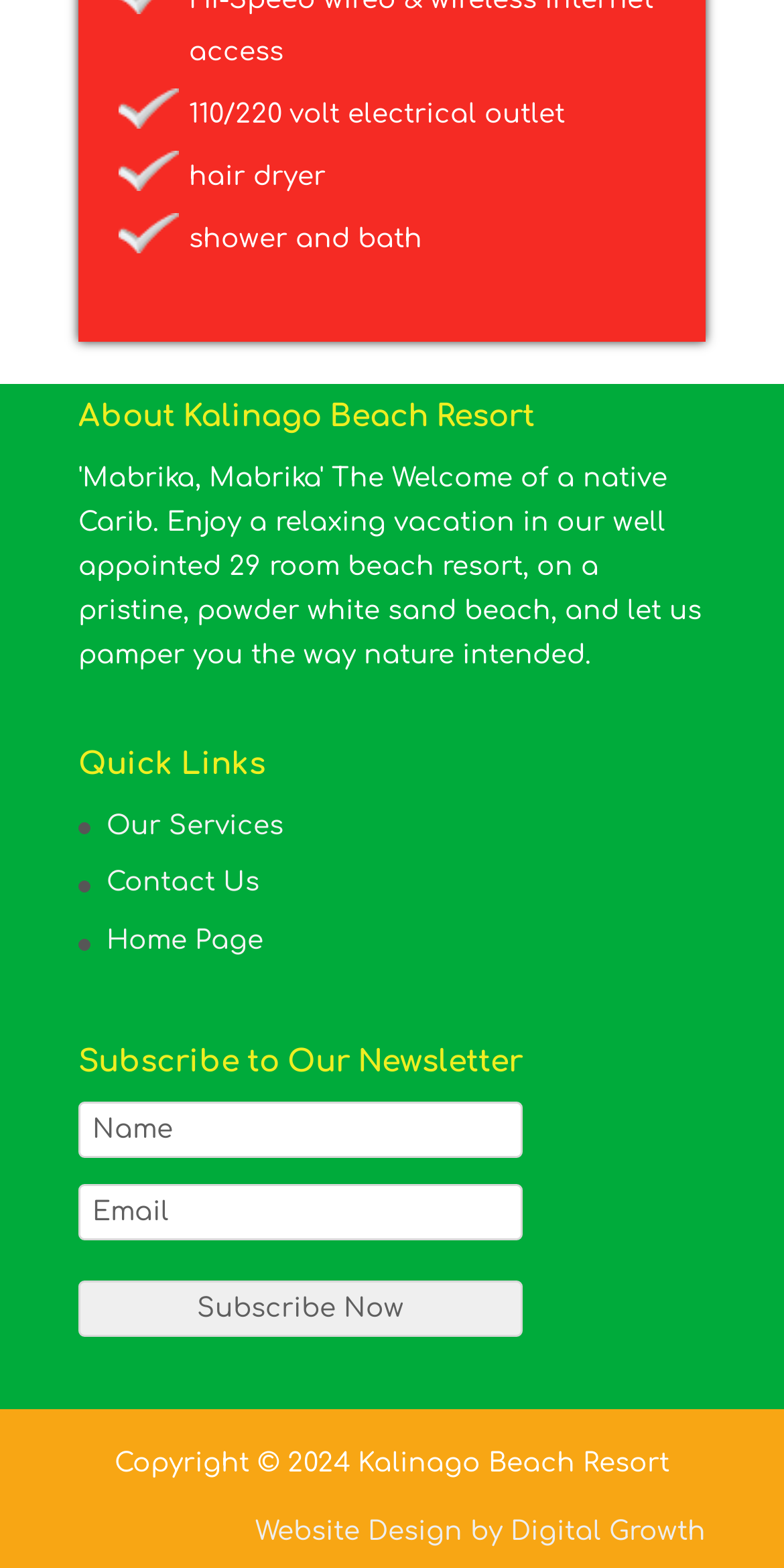Extract the bounding box for the UI element that matches this description: "Website Design by Digital Growth".

[0.326, 0.962, 0.9, 0.994]